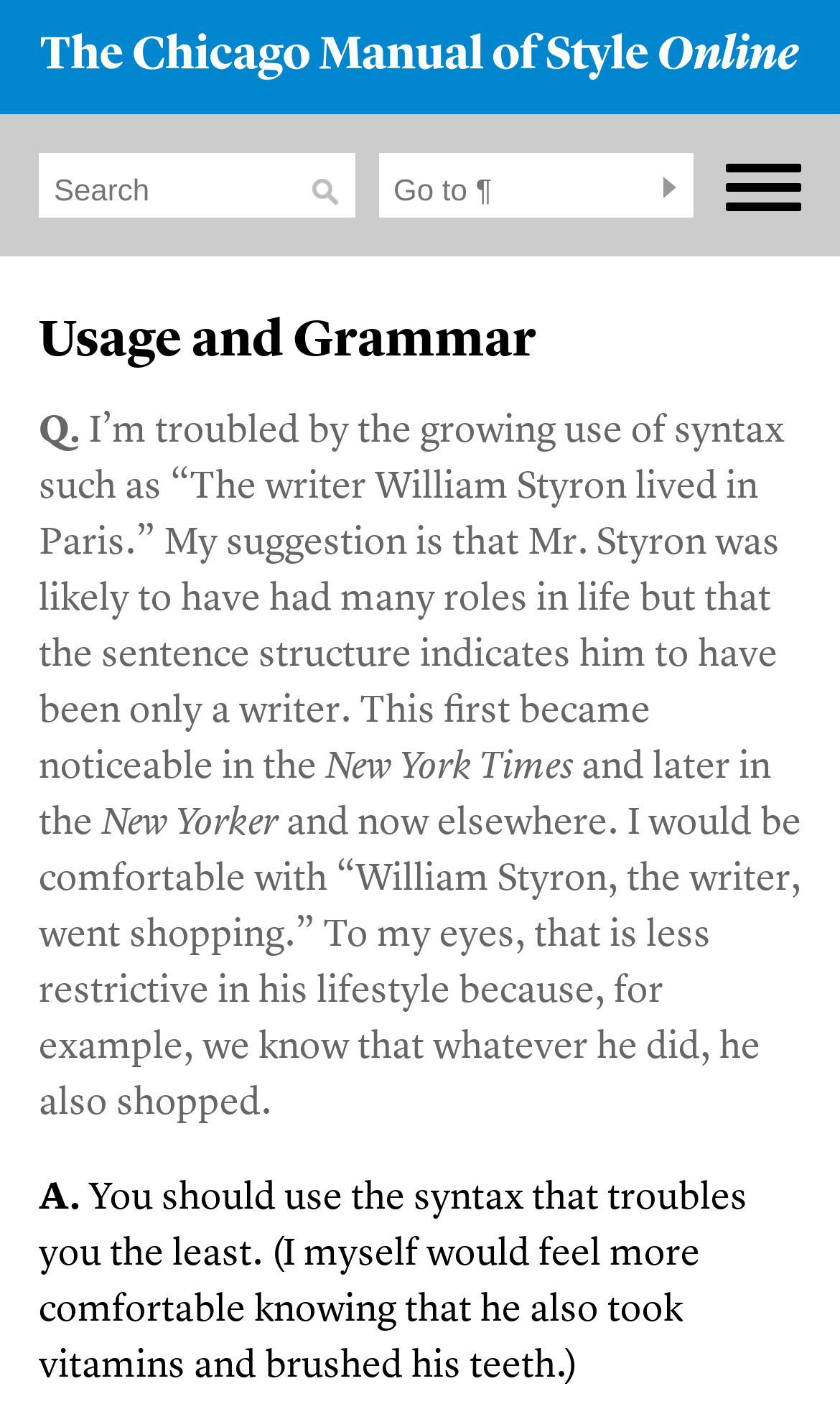Who is the writer mentioned in the article?
Examine the image and give a concise answer in one word or a short phrase.

William Styron